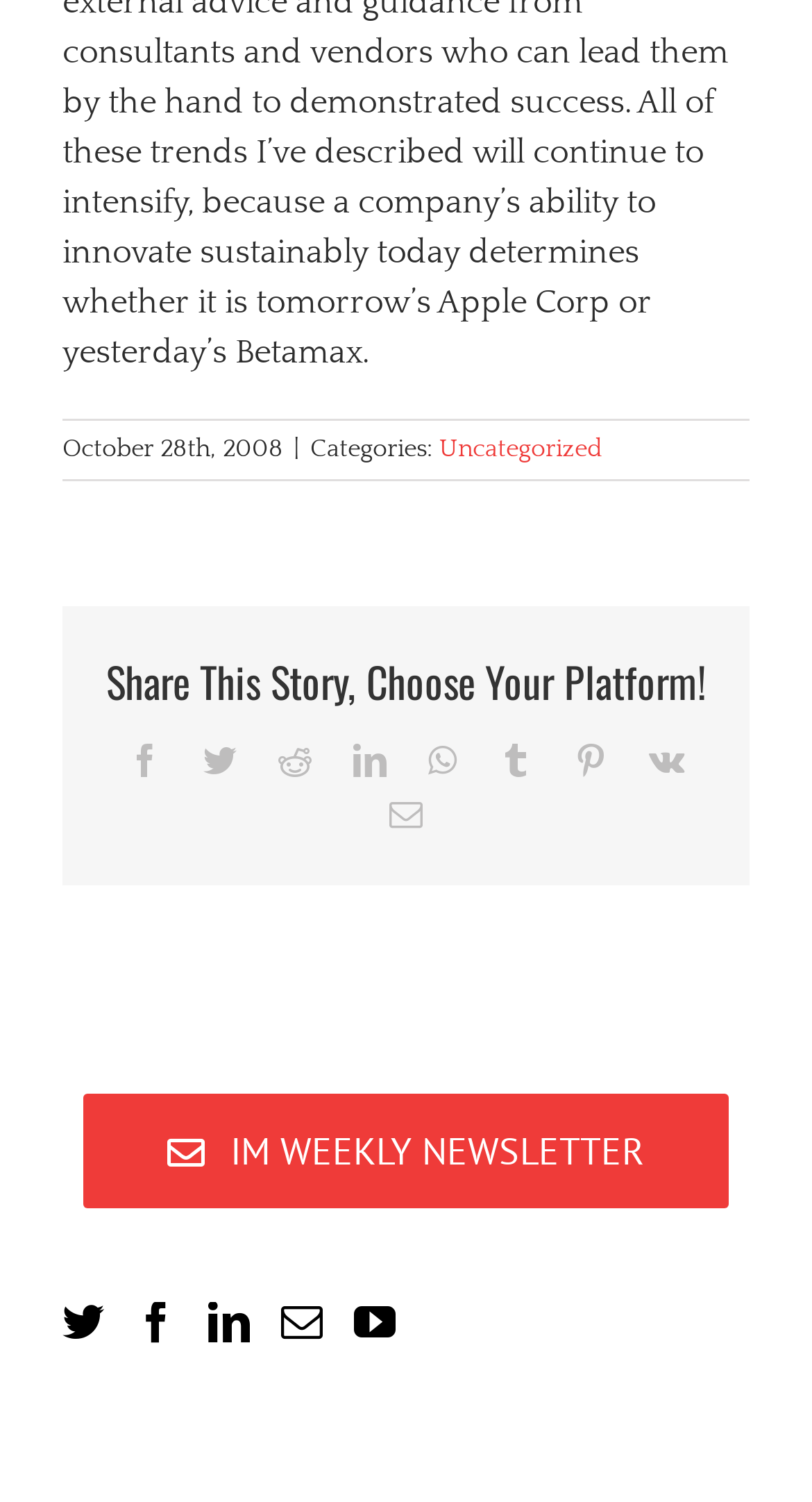Find the bounding box coordinates corresponding to the UI element with the description: "Facebook Page". The coordinates should be formatted as [left, top, right, bottom], with values as floats between 0 and 1.

None